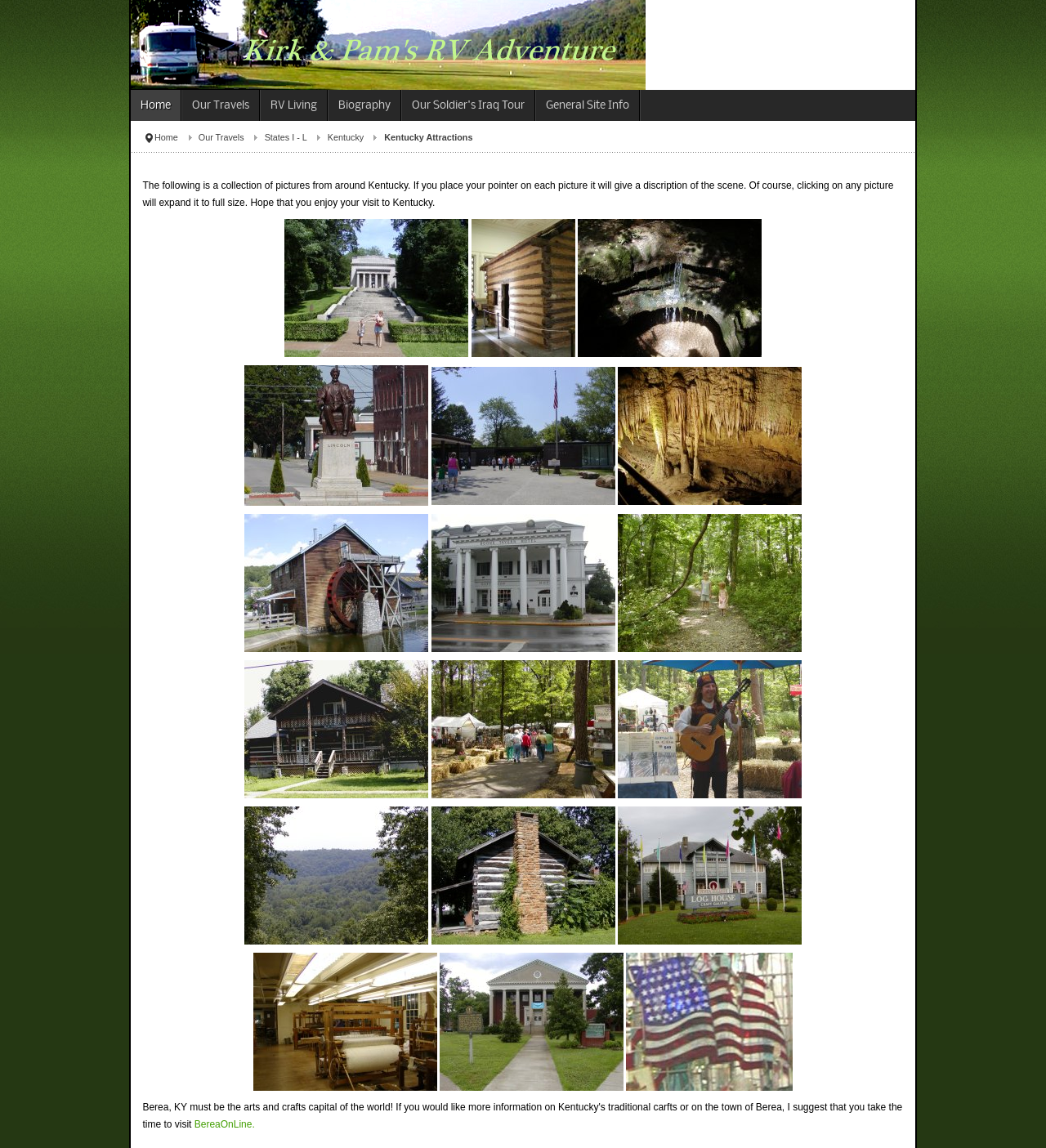Please determine the bounding box coordinates of the element's region to click for the following instruction: "Read about Mamoth Cave National Park".

[0.412, 0.319, 0.588, 0.44]